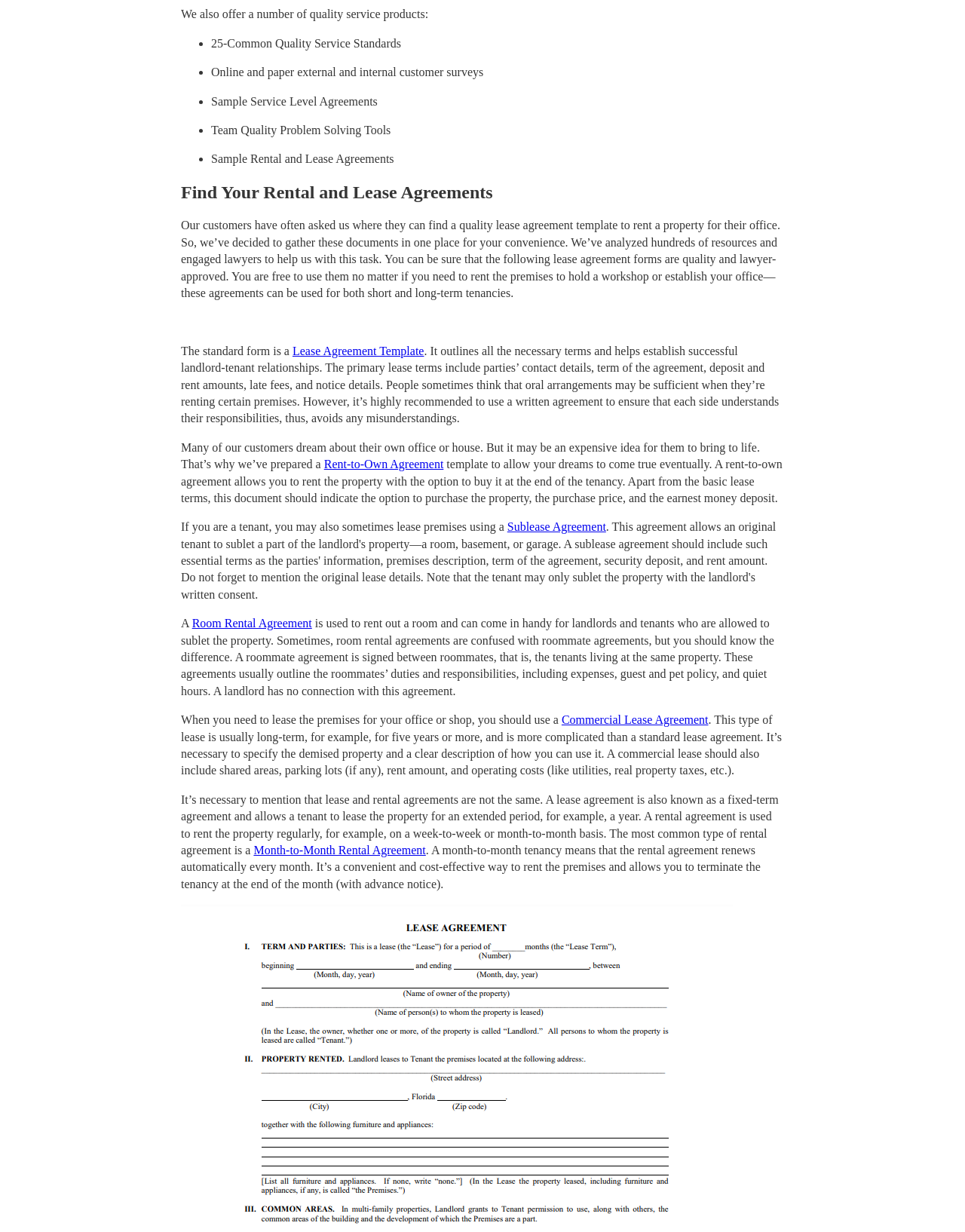What is the difference between a Room Rental Agreement and a Roommate Agreement?
Please provide an in-depth and detailed response to the question.

According to the webpage, a Room Rental Agreement is used to rent out a room and can come in handy for landlords and tenants who are allowed to sublet the property. On the other hand, a Roommate Agreement is signed between roommates, outlining their duties and responsibilities, including expenses, guest and pet policy, and quiet hours.